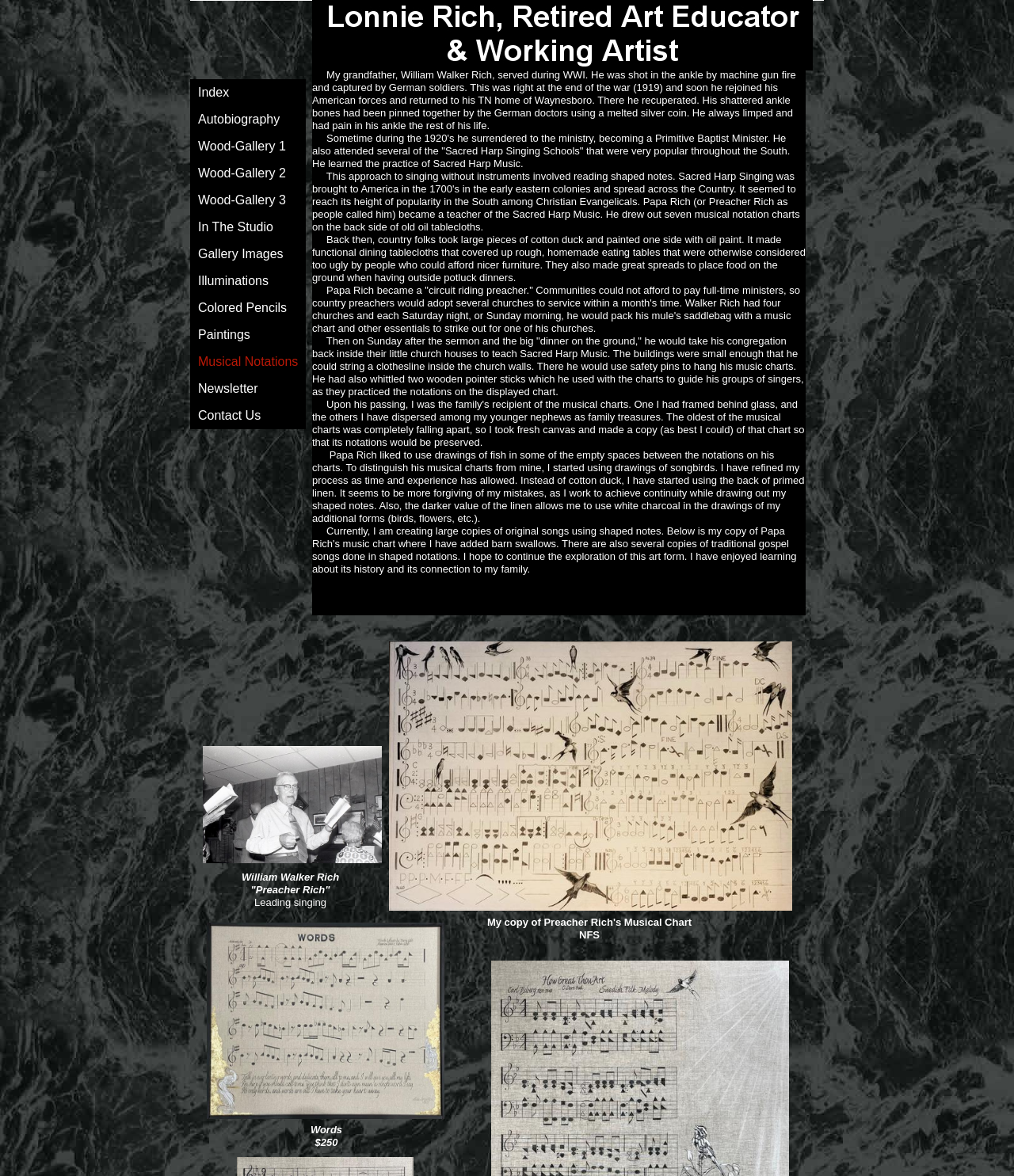Please identify the bounding box coordinates of the clickable element to fulfill the following instruction: "Check any website now". The coordinates should be four float numbers between 0 and 1, i.e., [left, top, right, bottom].

None